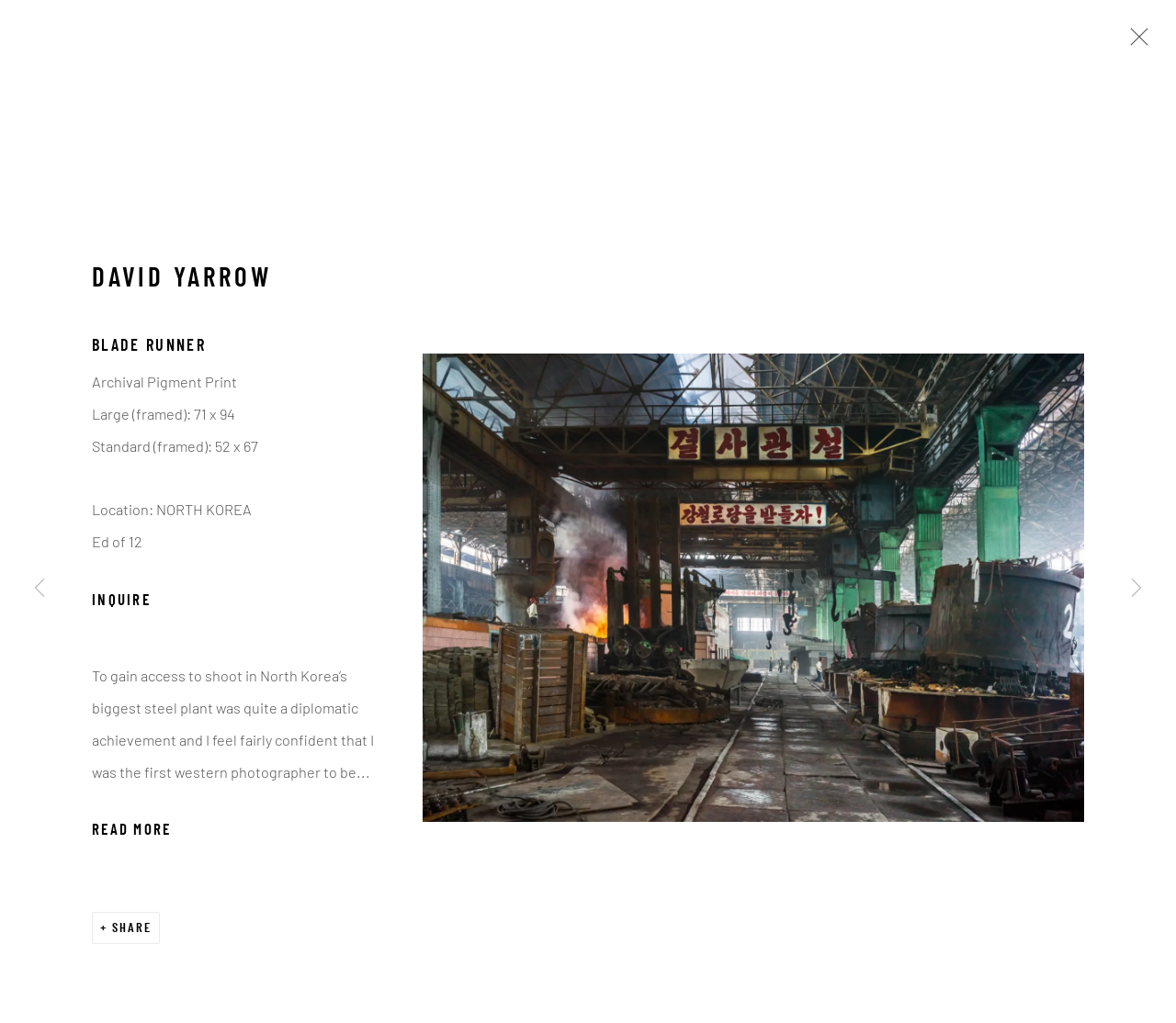Find the bounding box coordinates of the element I should click to carry out the following instruction: "Go to next artwork".

[0.933, 0.172, 1.0, 0.977]